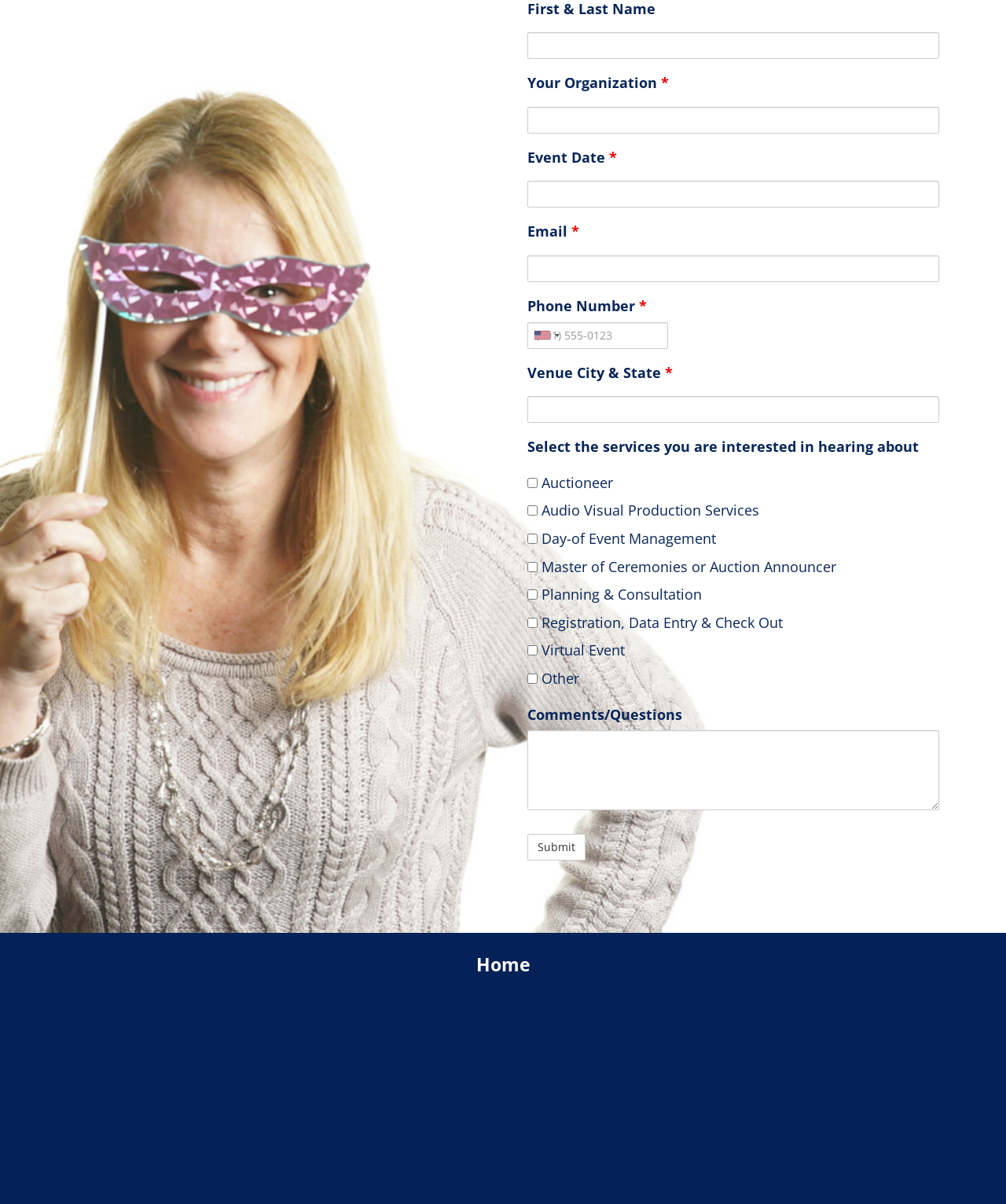Provide a one-word or one-phrase answer to the question:
What is the image at the bottom of the page about?

Celebrating 25 Years